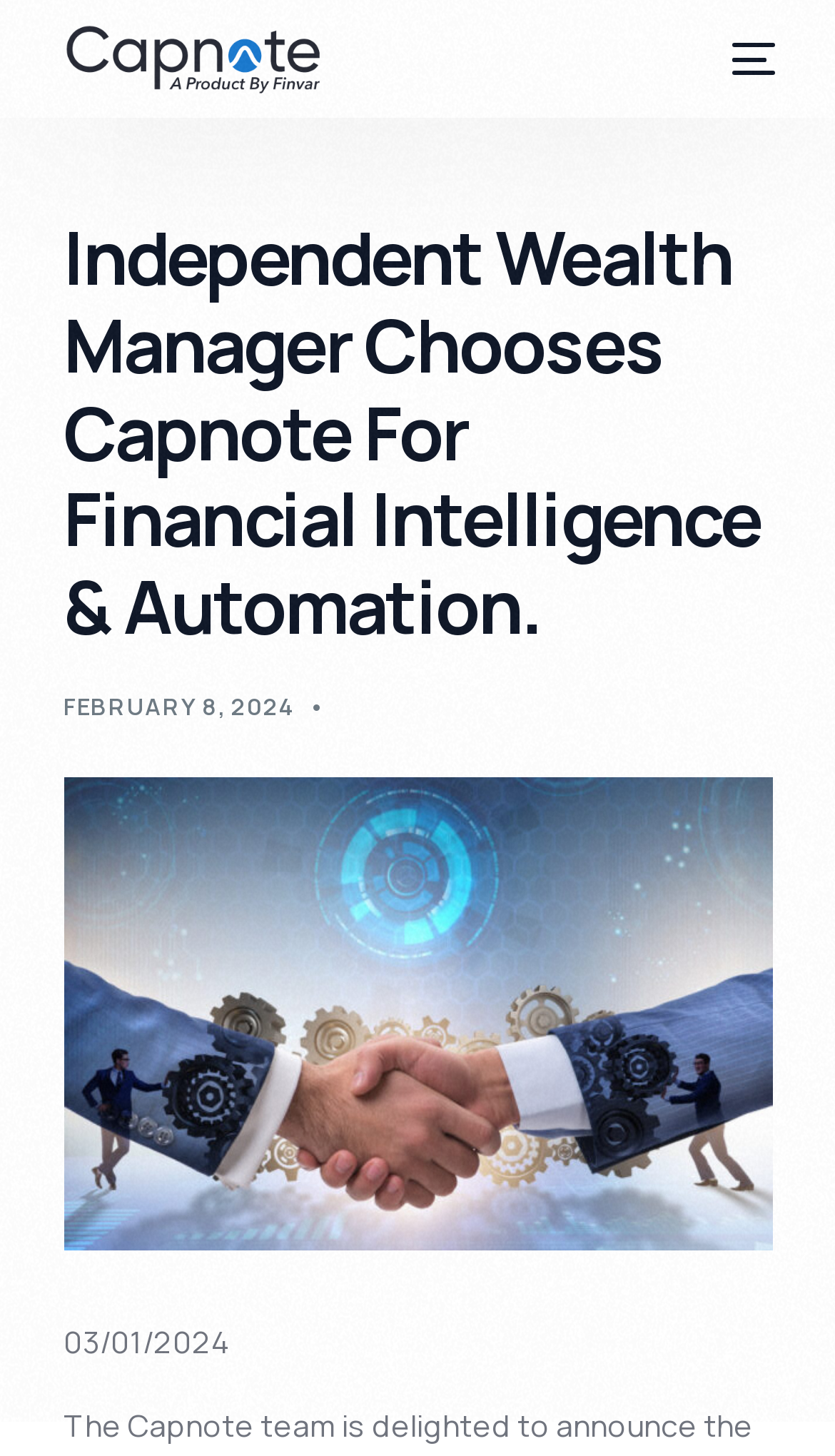Pinpoint the bounding box coordinates of the clickable element to carry out the following instruction: "Open the mobile menu."

[0.837, 0.015, 0.927, 0.066]